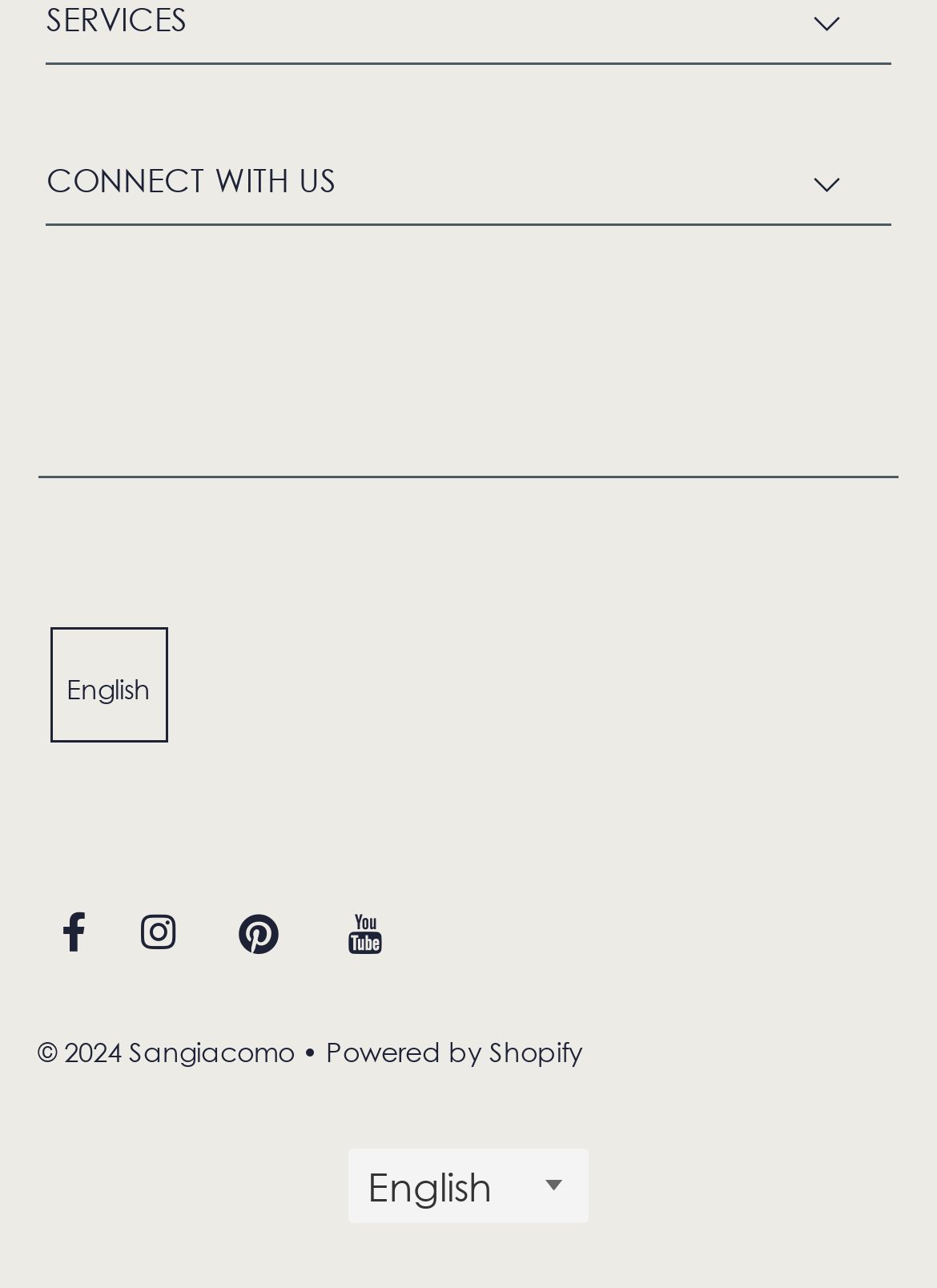Locate and provide the bounding box coordinates for the HTML element that matches this description: "© 2024 Sangiacomo".

[0.04, 0.804, 0.314, 0.83]